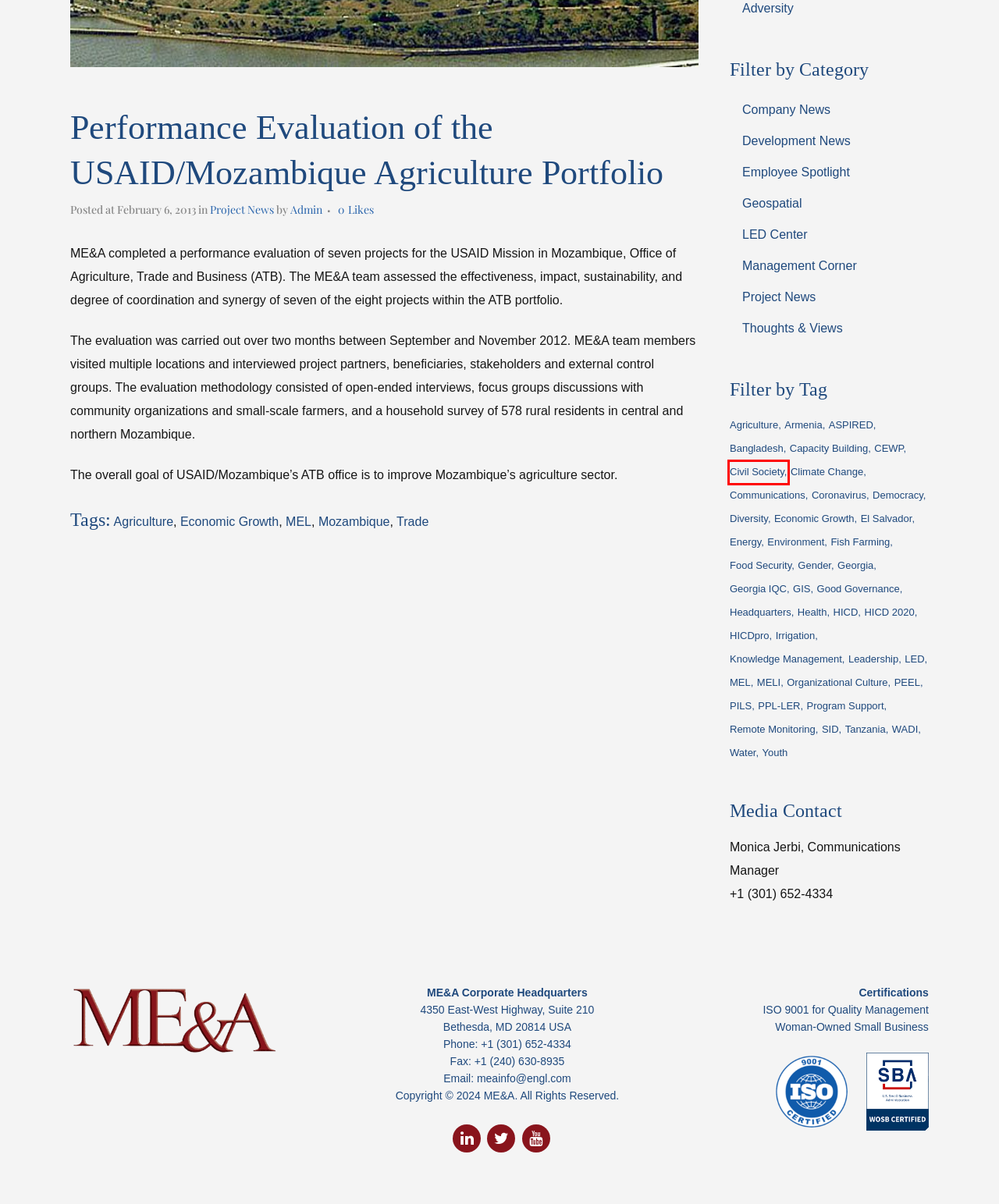You are given a screenshot of a webpage with a red rectangle bounding box around a UI element. Select the webpage description that best matches the new webpage after clicking the element in the bounding box. Here are the candidates:
A. Civil Society Archives – ME&A
B. Program Support Archives – ME&A
C. Climate Change Archives – ME&A
D. Capacity Building Archives – ME&A
E. Headquarters Archives – ME&A
F. Coronavirus Archives – ME&A
G. LED Archives – ME&A
H. WADI Archives – ME&A

A